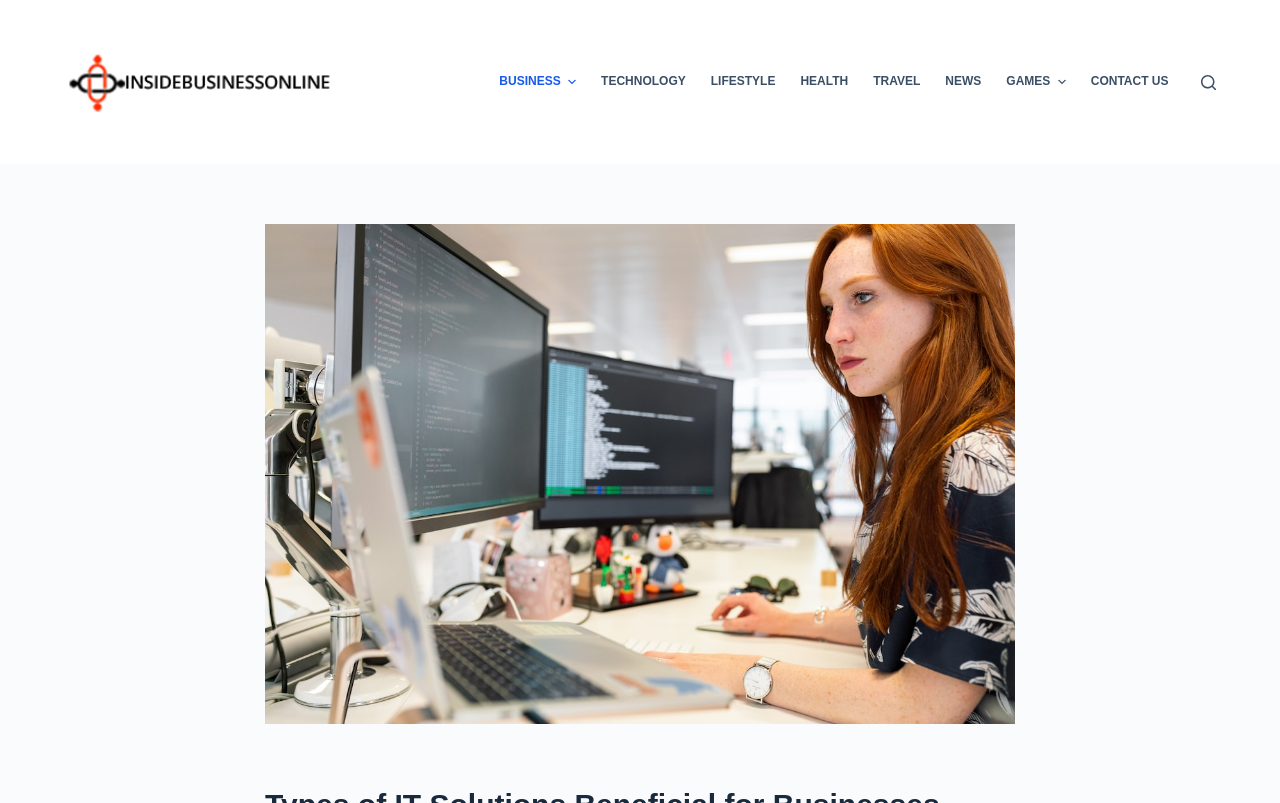Please find the bounding box coordinates of the element's region to be clicked to carry out this instruction: "Visit the 'CONTACT US' page".

[0.842, 0.0, 0.923, 0.204]